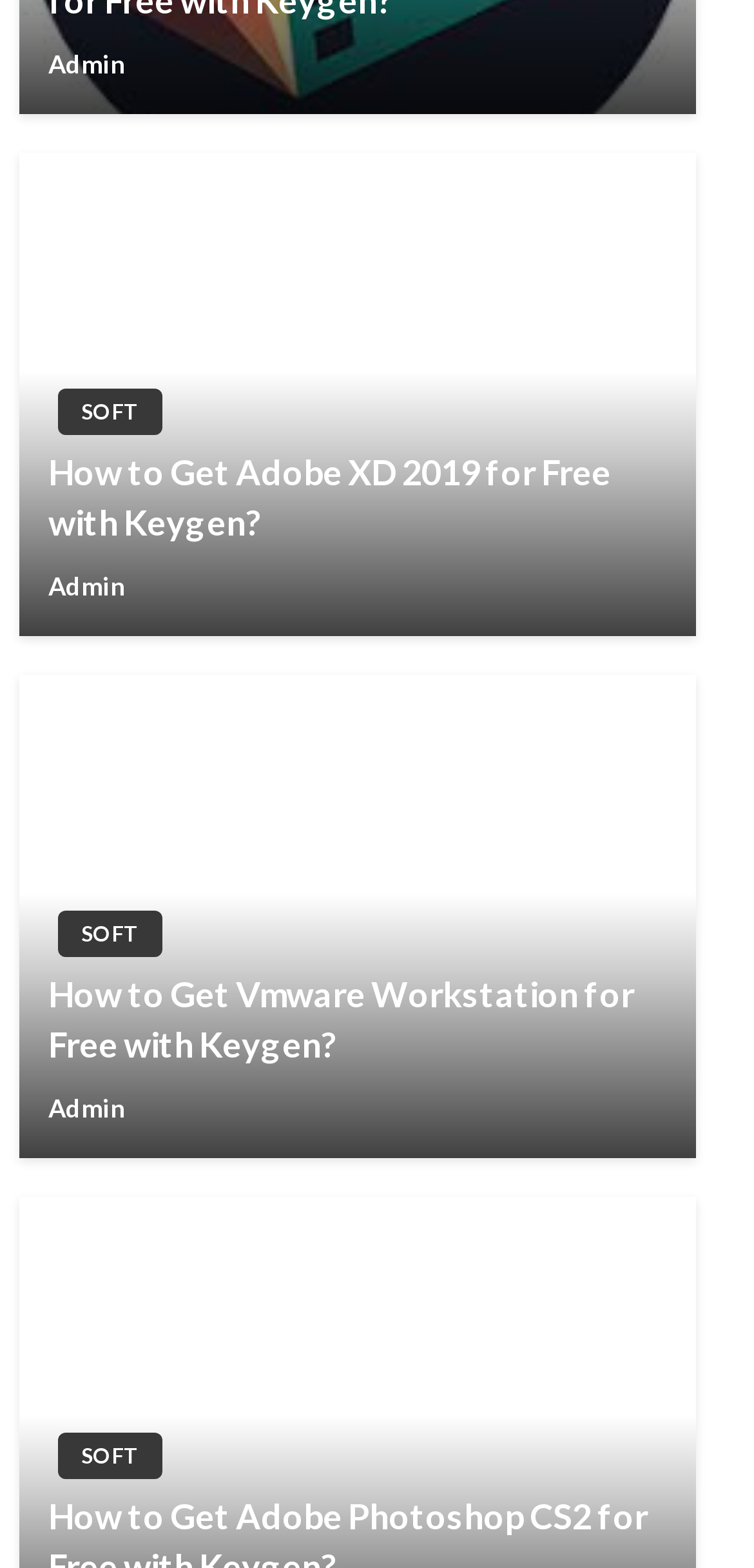Locate the bounding box coordinates of the area that needs to be clicked to fulfill the following instruction: "Click on the link to get Adobe XD 2019 for free with keygen". The coordinates should be in the format of four float numbers between 0 and 1, namely [left, top, right, bottom].

[0.064, 0.286, 0.885, 0.349]